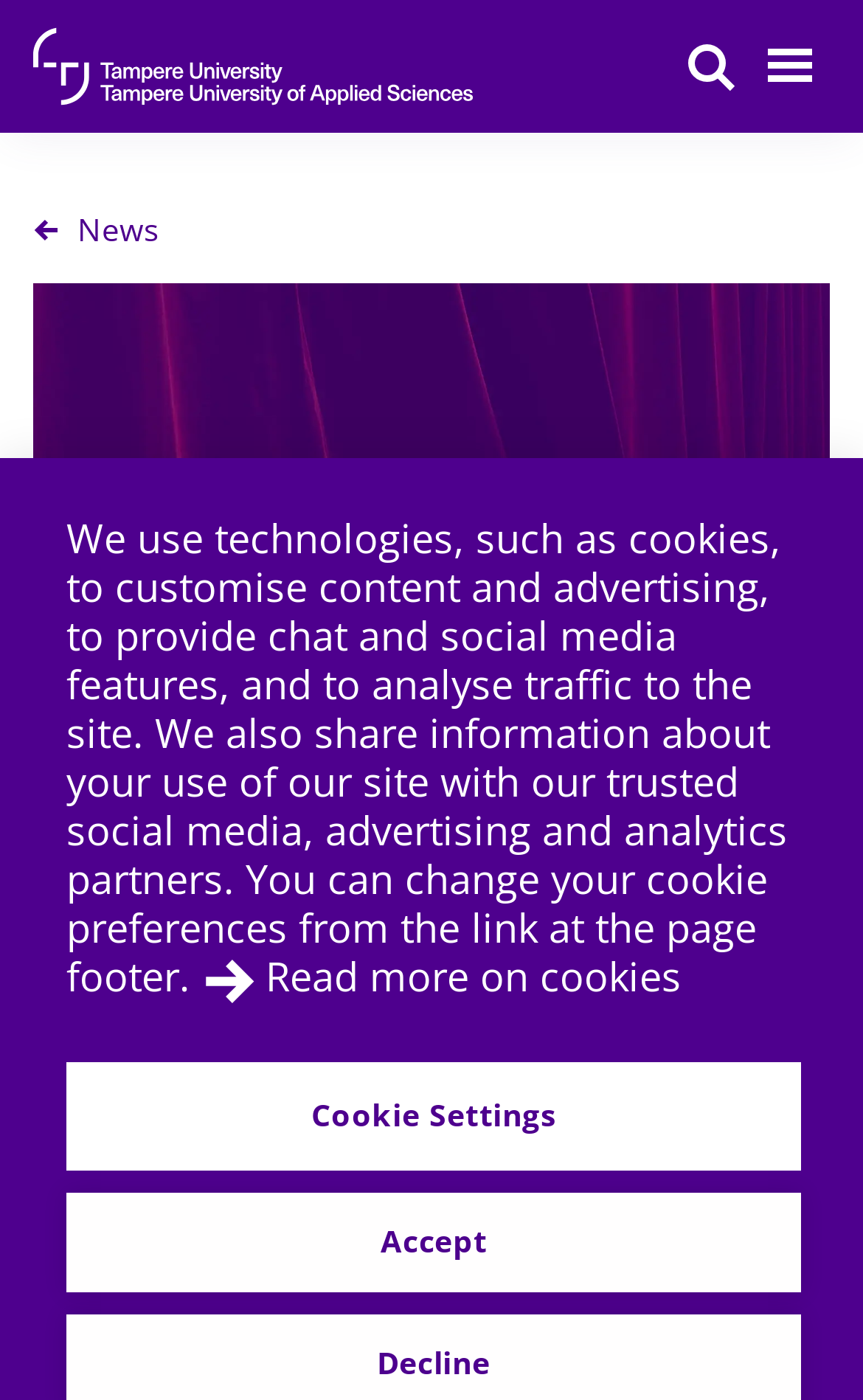Identify the primary heading of the webpage and provide its text.

Bultossa Hirko Lebeta: Why and how does de facto autonomy appear differently from formal autonomy?